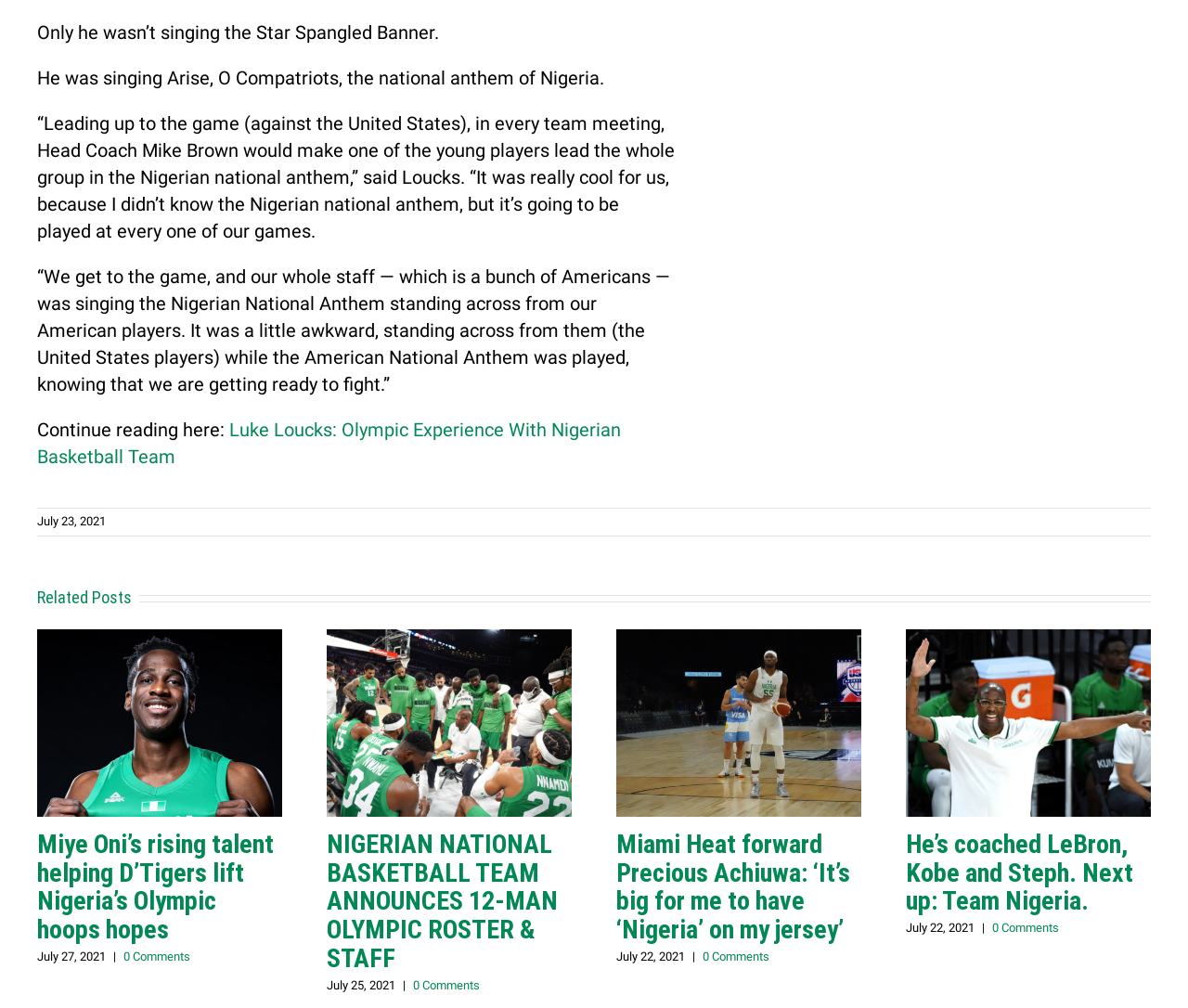Pinpoint the bounding box coordinates of the area that should be clicked to complete the following instruction: "Check out the article about Miami Heat forward Precious Achiuwa's thoughts on having 'Nigeria' on his jersey". The coordinates must be given as four float numbers between 0 and 1, i.e., [left, top, right, bottom].

[0.519, 0.624, 0.725, 0.81]